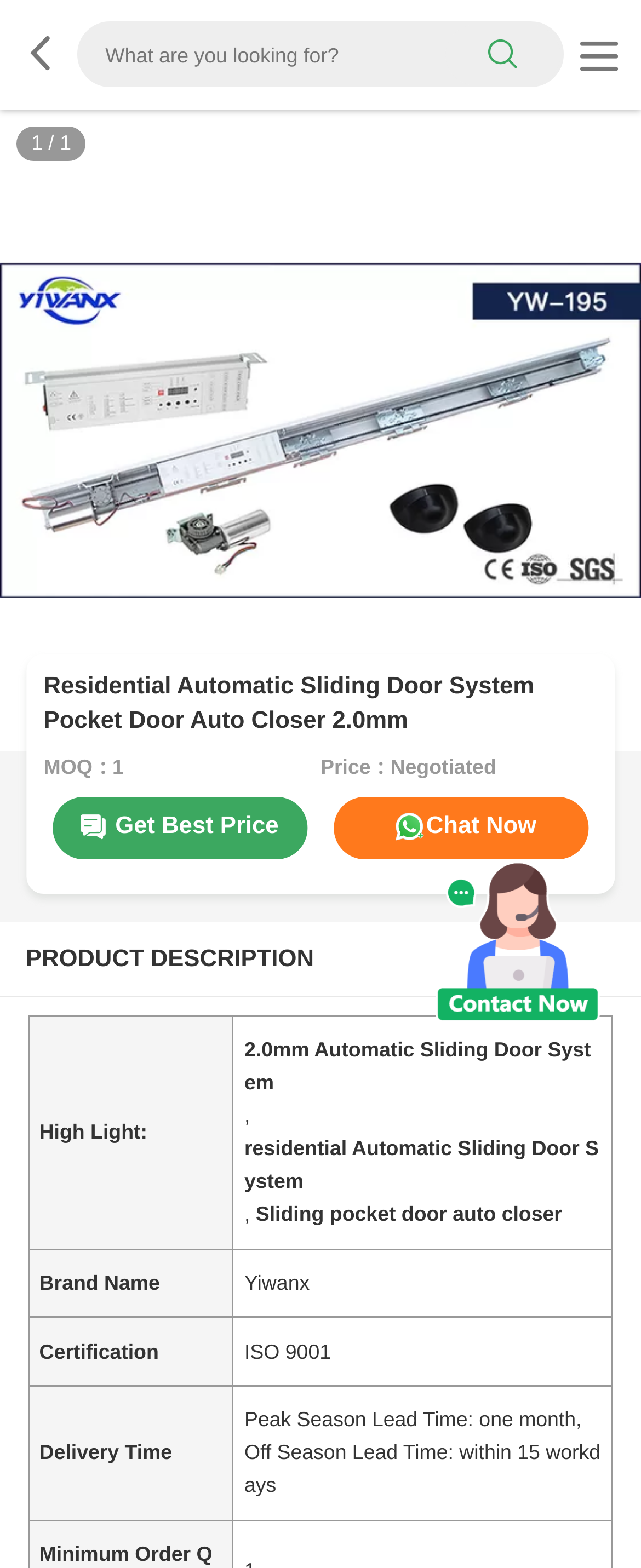What is the product name?
Answer with a single word or phrase, using the screenshot for reference.

Residential Automatic Sliding Door System Pocket Door Auto Closer 2.0mm